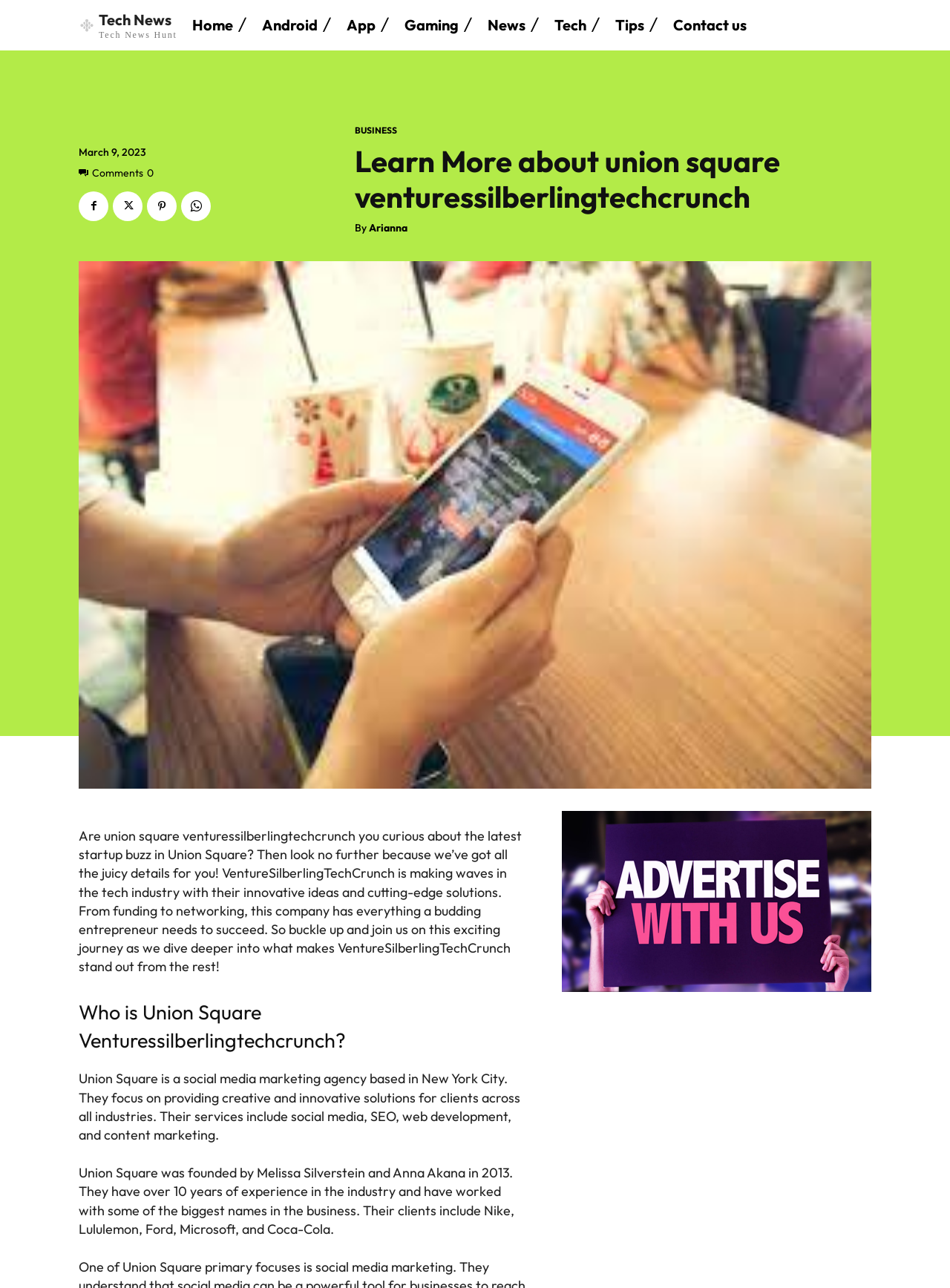Specify the bounding box coordinates of the element's area that should be clicked to execute the given instruction: "Check the comments". The coordinates should be four float numbers between 0 and 1, i.e., [left, top, right, bottom].

[0.083, 0.128, 0.162, 0.139]